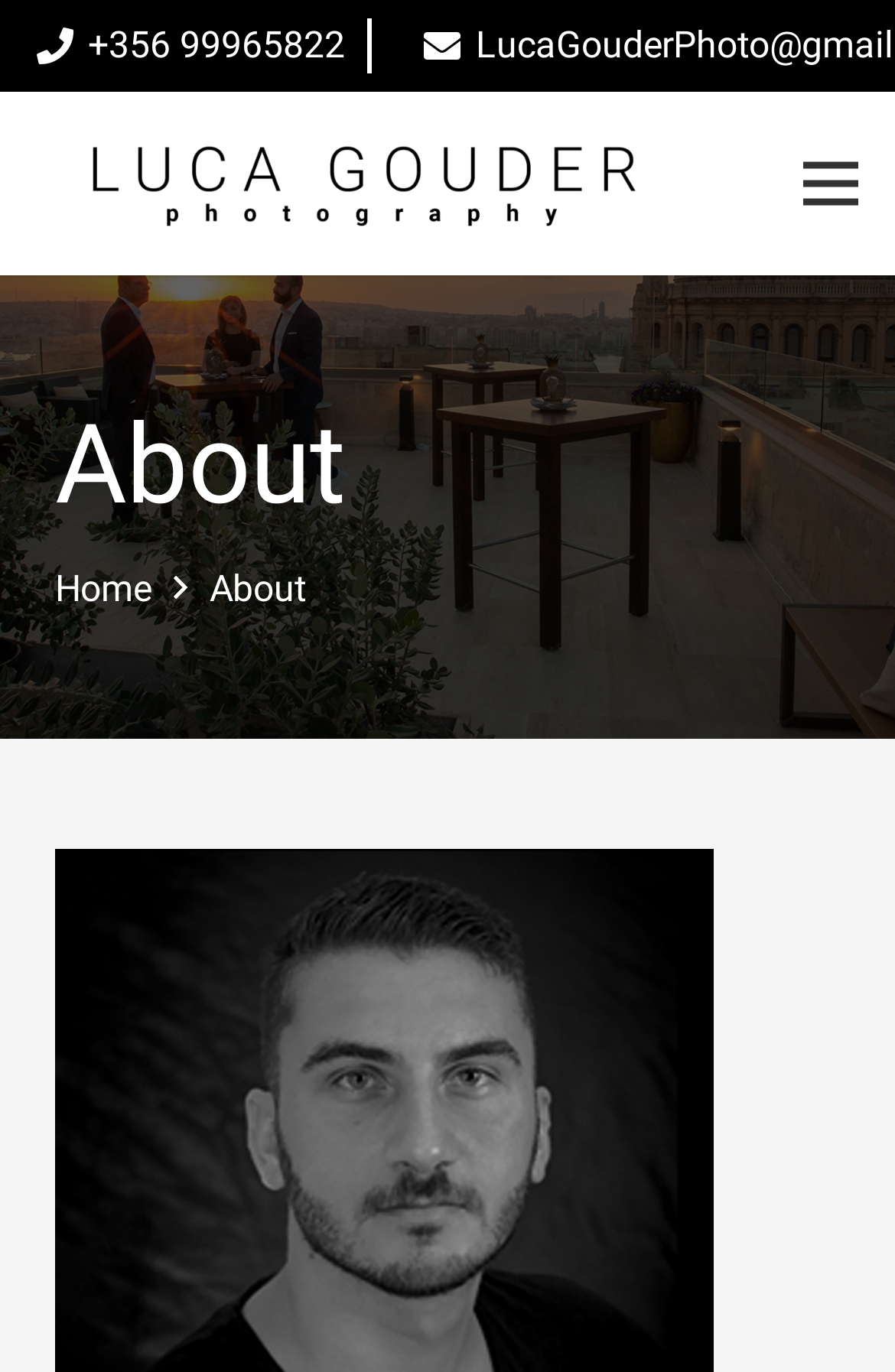Determine the bounding box coordinates for the UI element with the following description: "Home". The coordinates should be four float numbers between 0 and 1, represented as [left, top, right, bottom].

[0.062, 0.412, 0.169, 0.444]